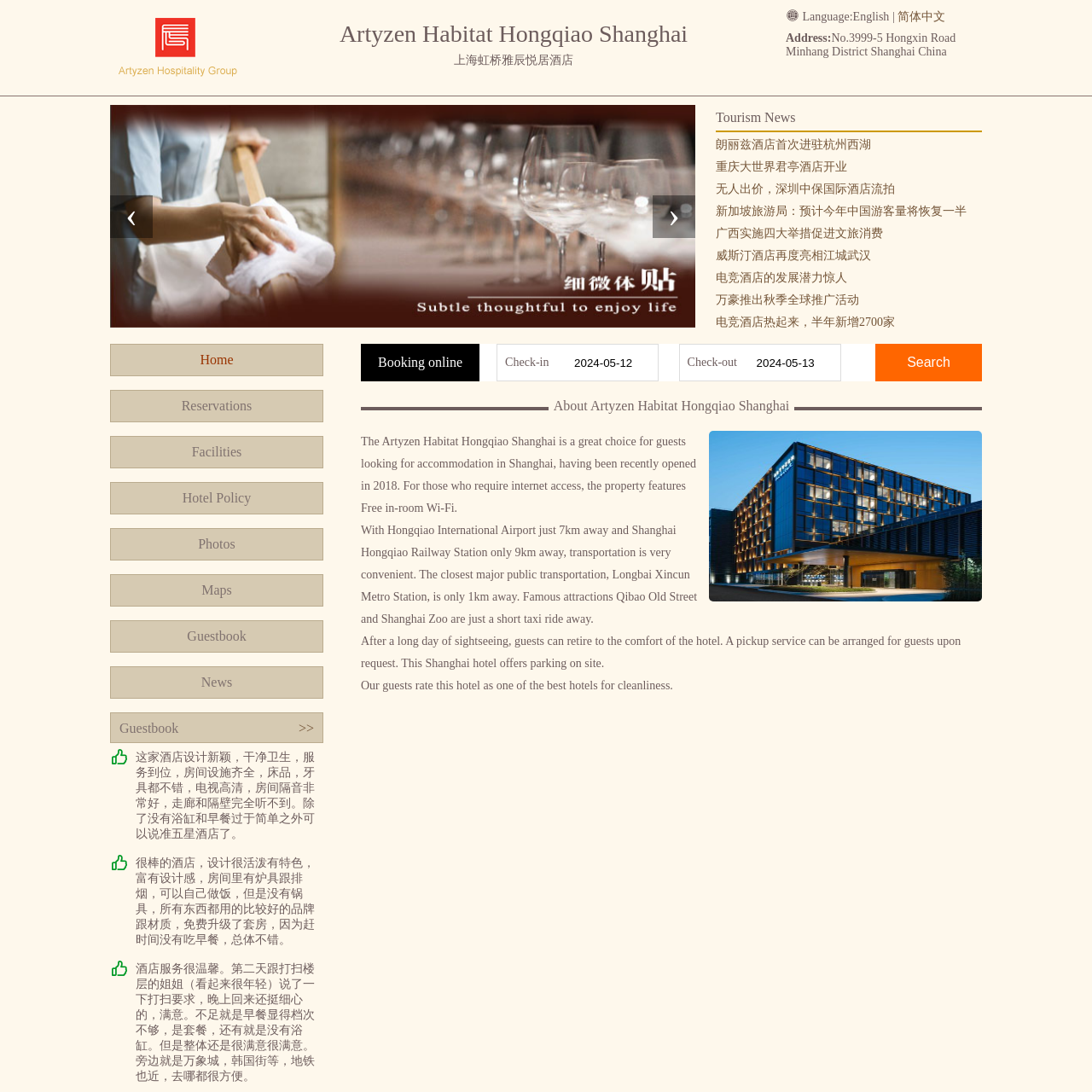Create a thorough description of the image portion outlined in red.

The image showcases an elegant logo representing the Artyzen Habitat Hongqiao Shanghai, a modern and stylish hotel located in the vibrant Minhang District of Shanghai. This logo encapsulates the essence of the hotel, reflecting its commitment to providing a unique and high-quality experience for guests. The Artyzen Habitat Hongqiao Shanghai, which opened its doors in 2018, is strategically located near major transportation hubs, making it a convenient choice for travelers. With its contemporary design and focus on sustainability, this hotel offers guests a memorable stay, complemented by amenities such as free in-room Wi-Fi and proximity to popular attractions.